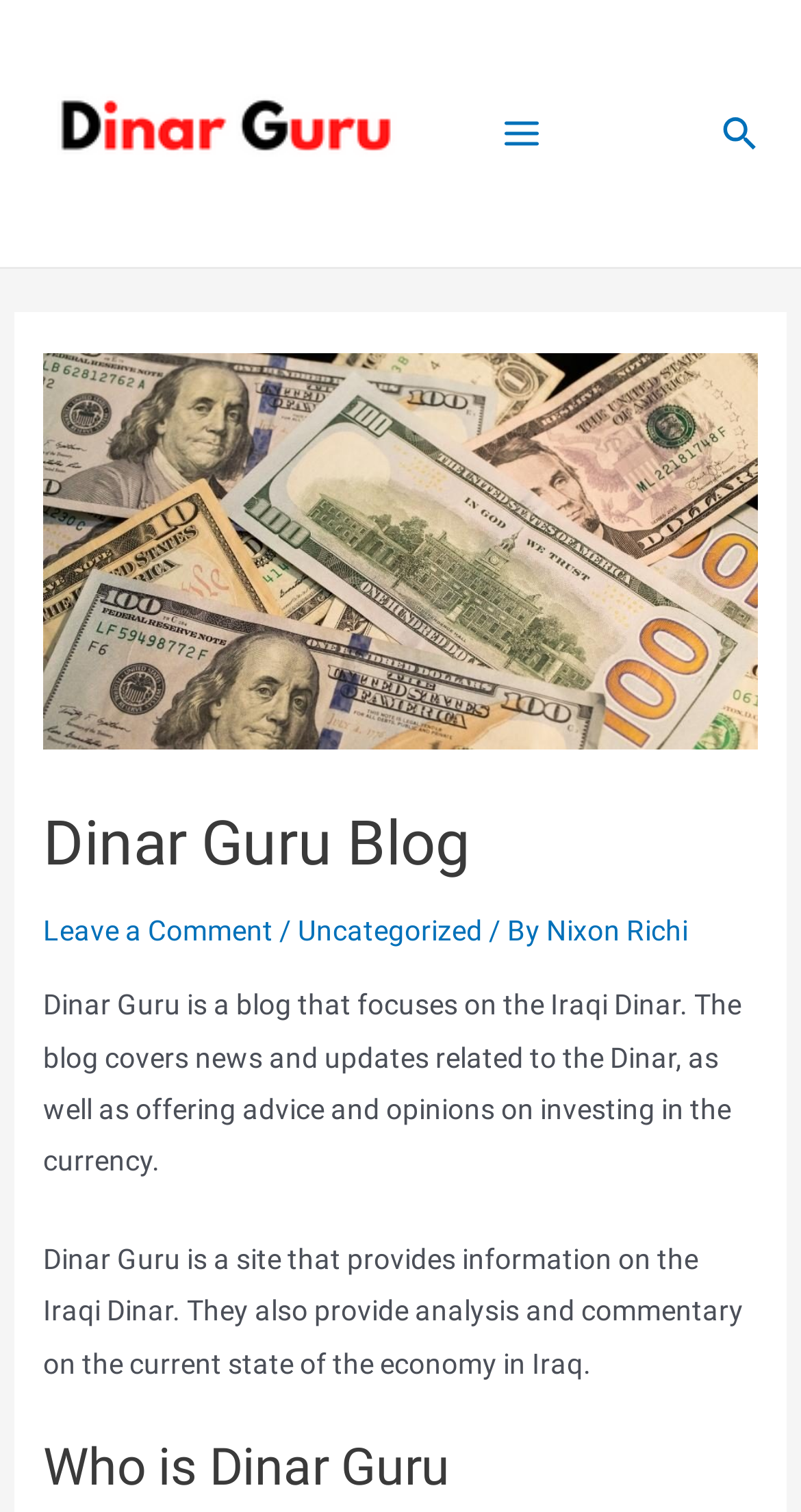Please reply to the following question with a single word or a short phrase:
What is the purpose of the website?

Providing information on Iraqi Dinar